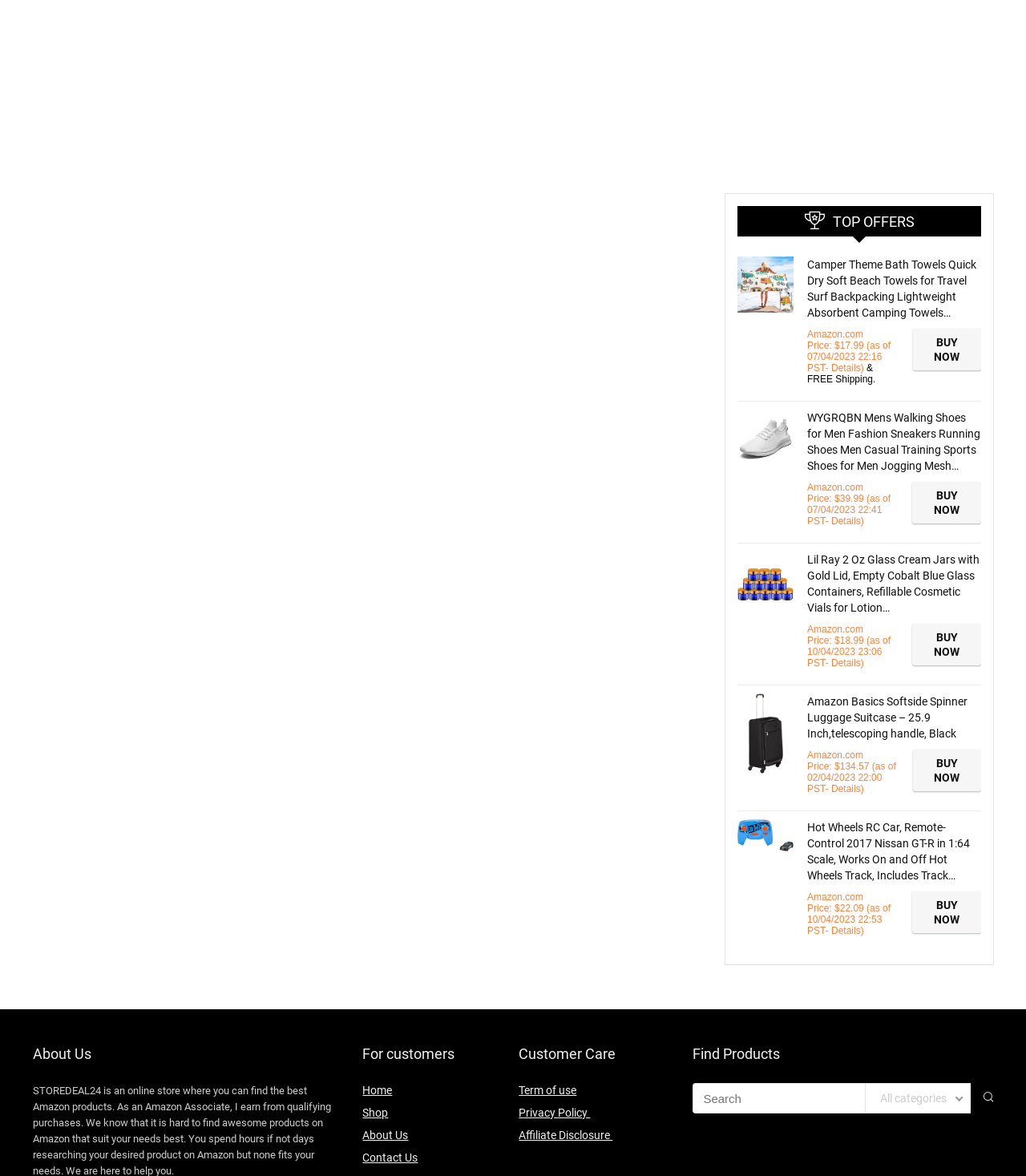Please identify the bounding box coordinates of the element on the webpage that should be clicked to follow this instruction: "Contact Us". The bounding box coordinates should be given as four float numbers between 0 and 1, formatted as [left, top, right, bottom].

[0.353, 0.979, 0.407, 0.99]